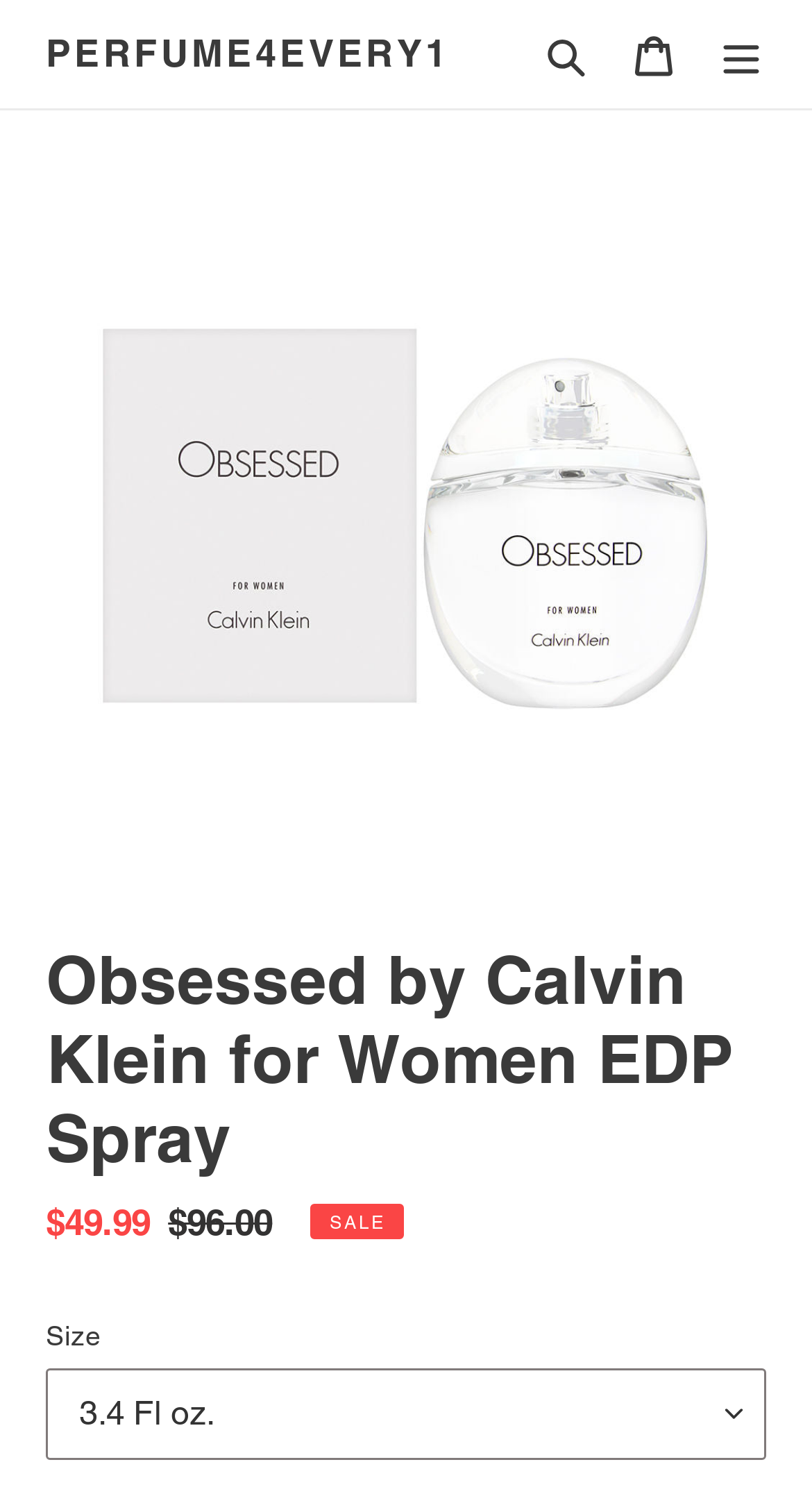What is the original price of the perfume?
Refer to the image and provide a one-word or short phrase answer.

$96.00